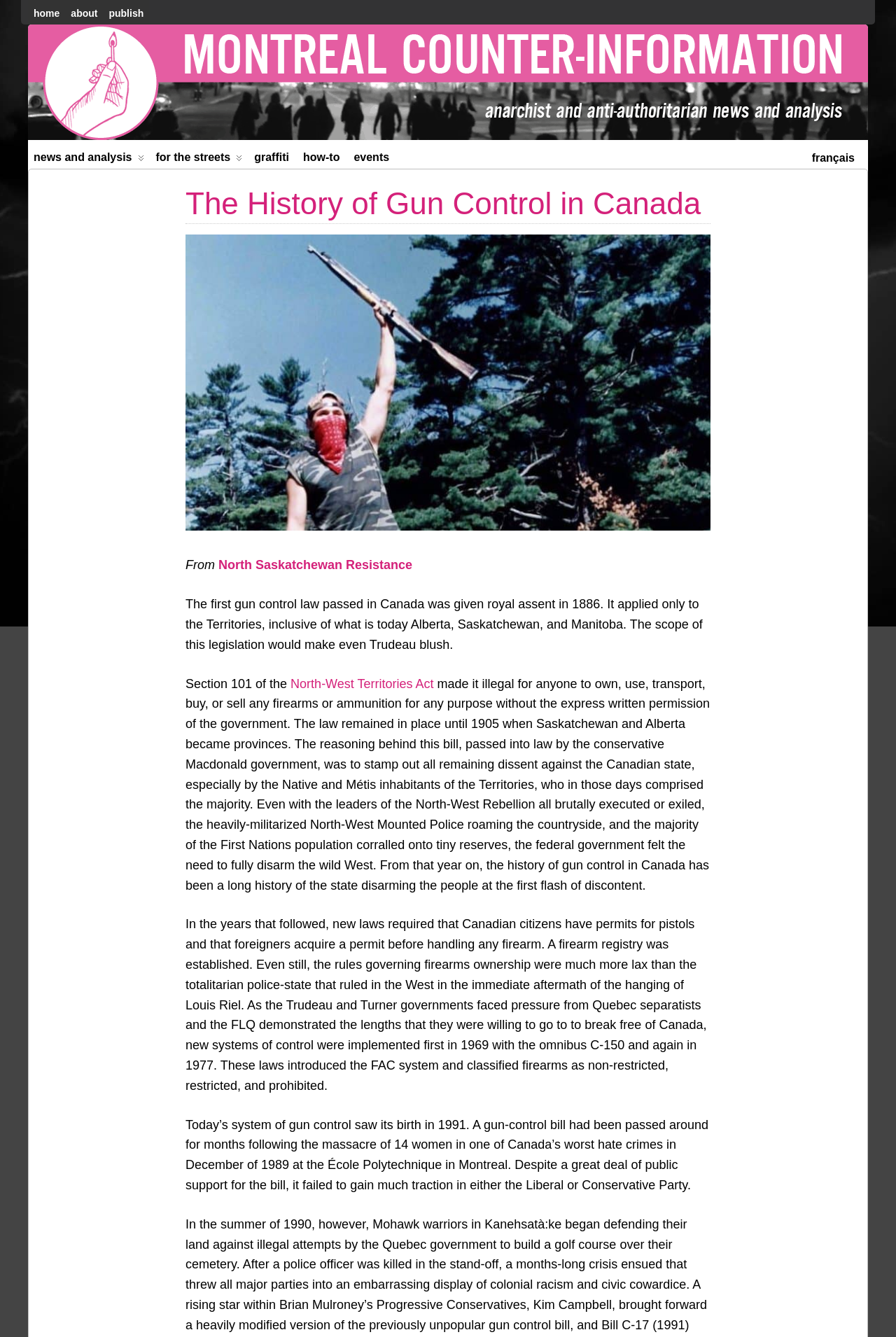Please identify and generate the text content of the webpage's main heading.

The History of Gun Control in Canada